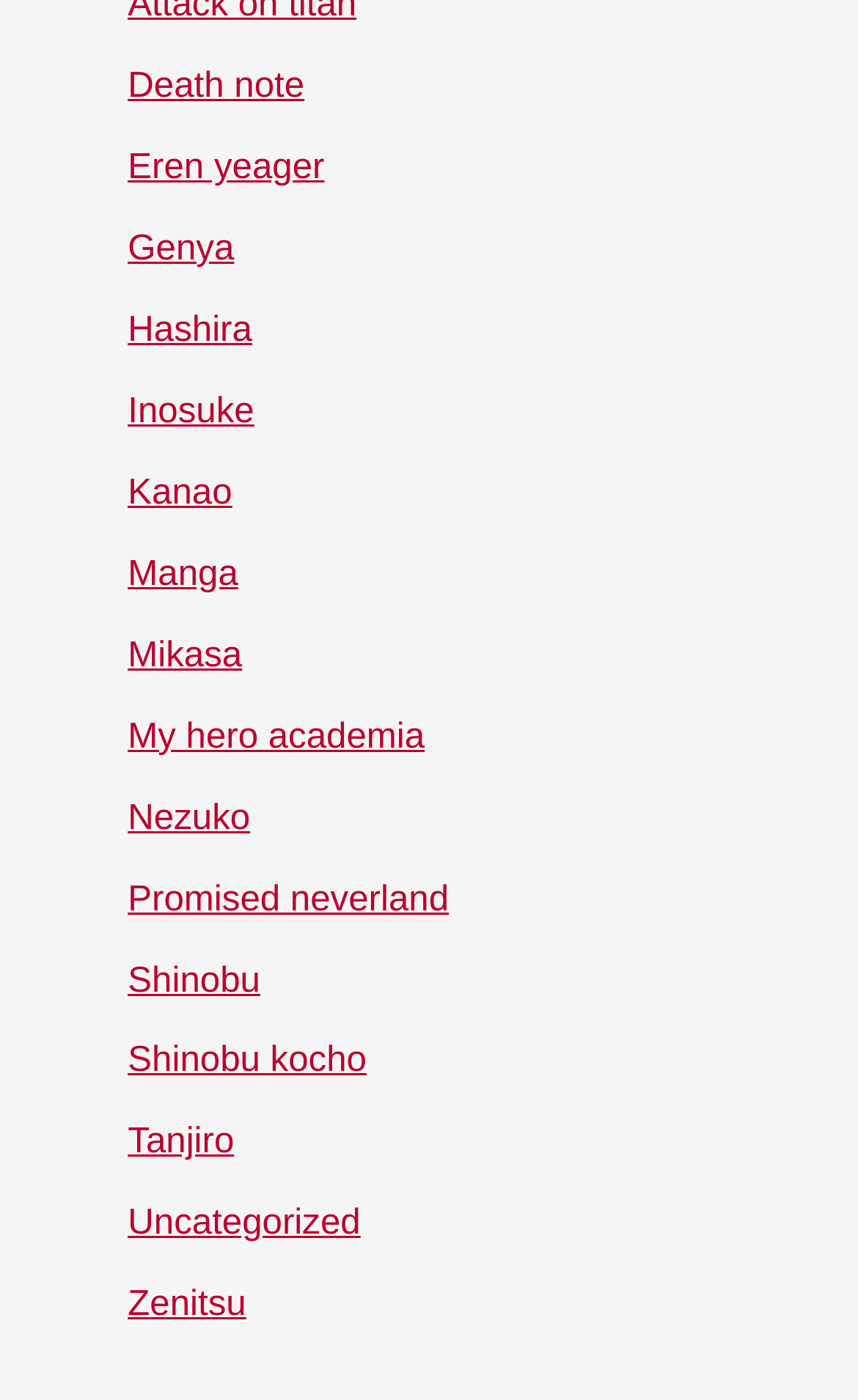Identify the bounding box coordinates of the section that should be clicked to achieve the task described: "Click on Death note".

[0.149, 0.047, 0.355, 0.076]